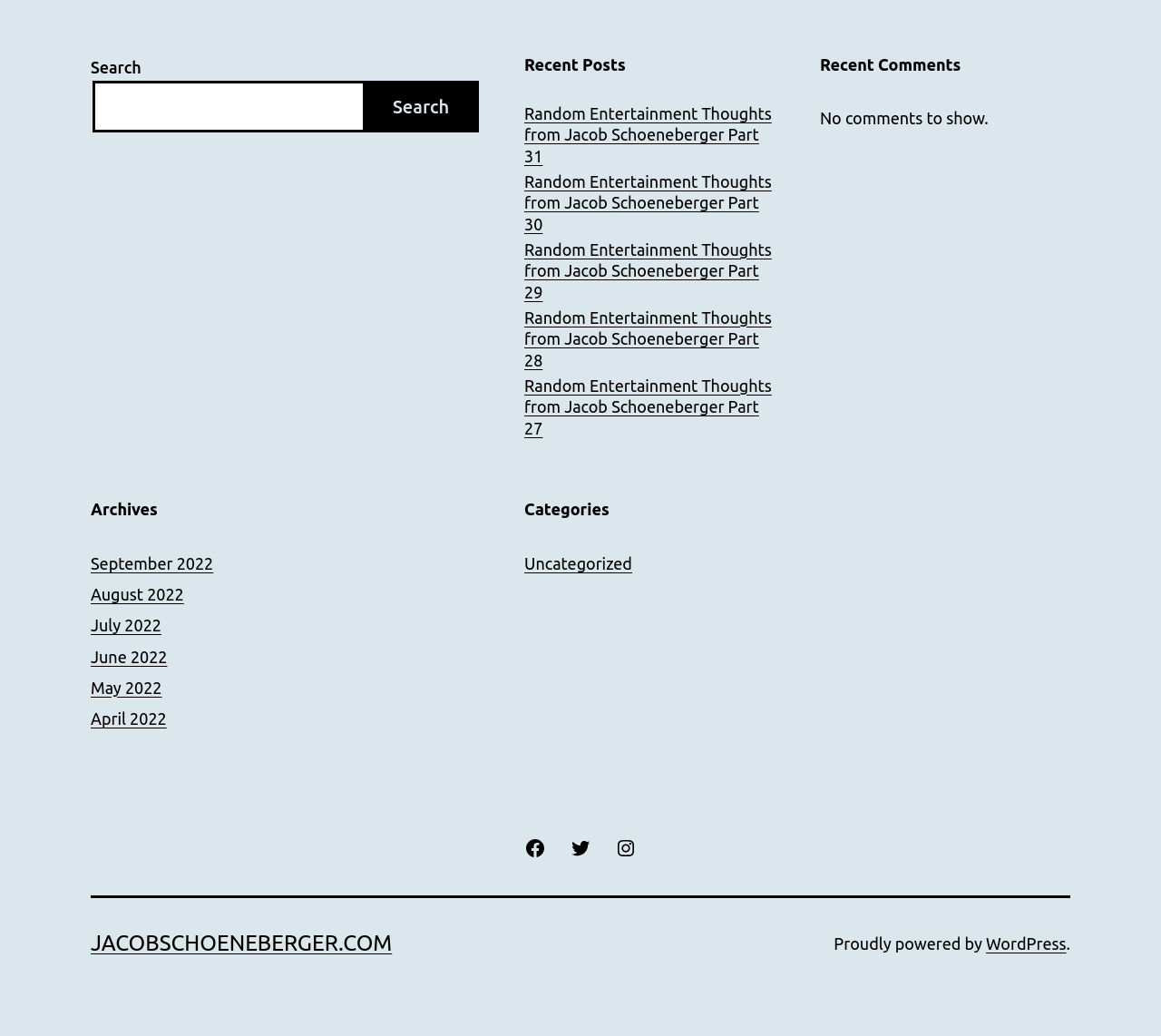Identify the bounding box coordinates of the clickable region required to complete the instruction: "Visit Facebook page". The coordinates should be given as four float numbers within the range of 0 and 1, i.e., [left, top, right, bottom].

[0.441, 0.795, 0.48, 0.839]